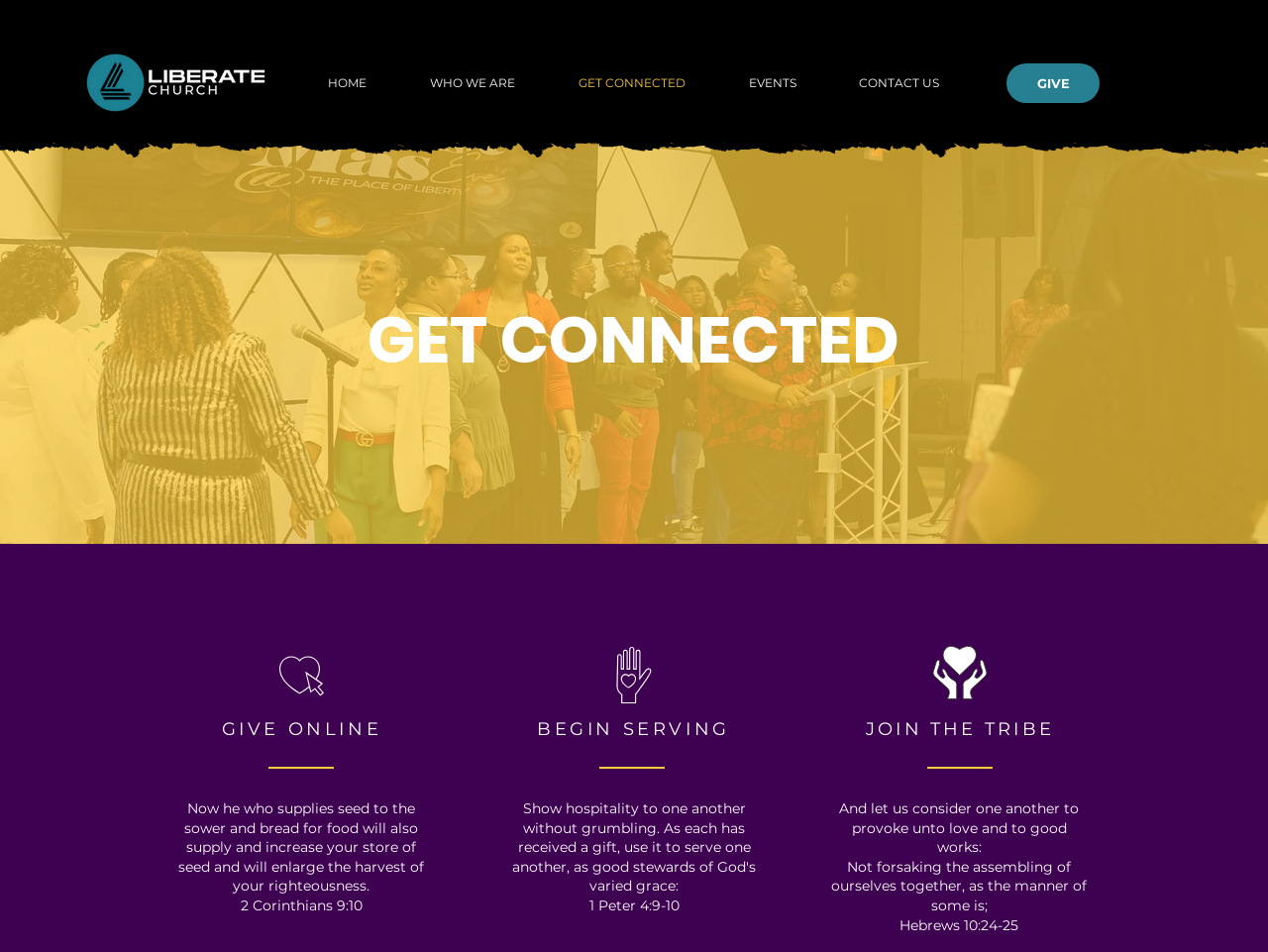Determine the bounding box for the UI element as described: "CONTACT US". The coordinates should be represented as four float numbers between 0 and 1, formatted as [left, top, right, bottom].

[0.652, 0.067, 0.765, 0.108]